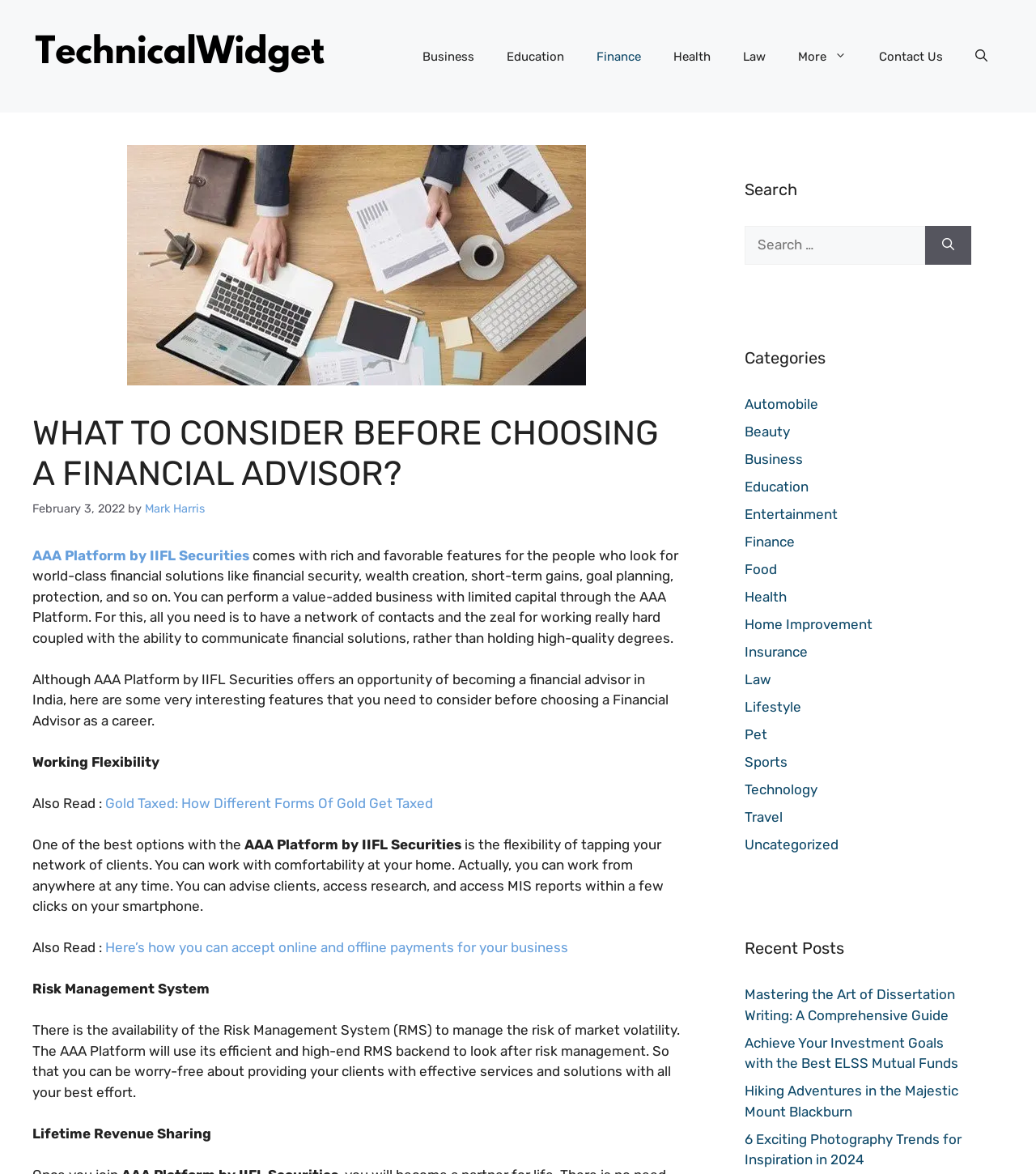Determine the bounding box coordinates of the UI element described by: "AAA Platform by IIFL Securities".

[0.031, 0.466, 0.244, 0.48]